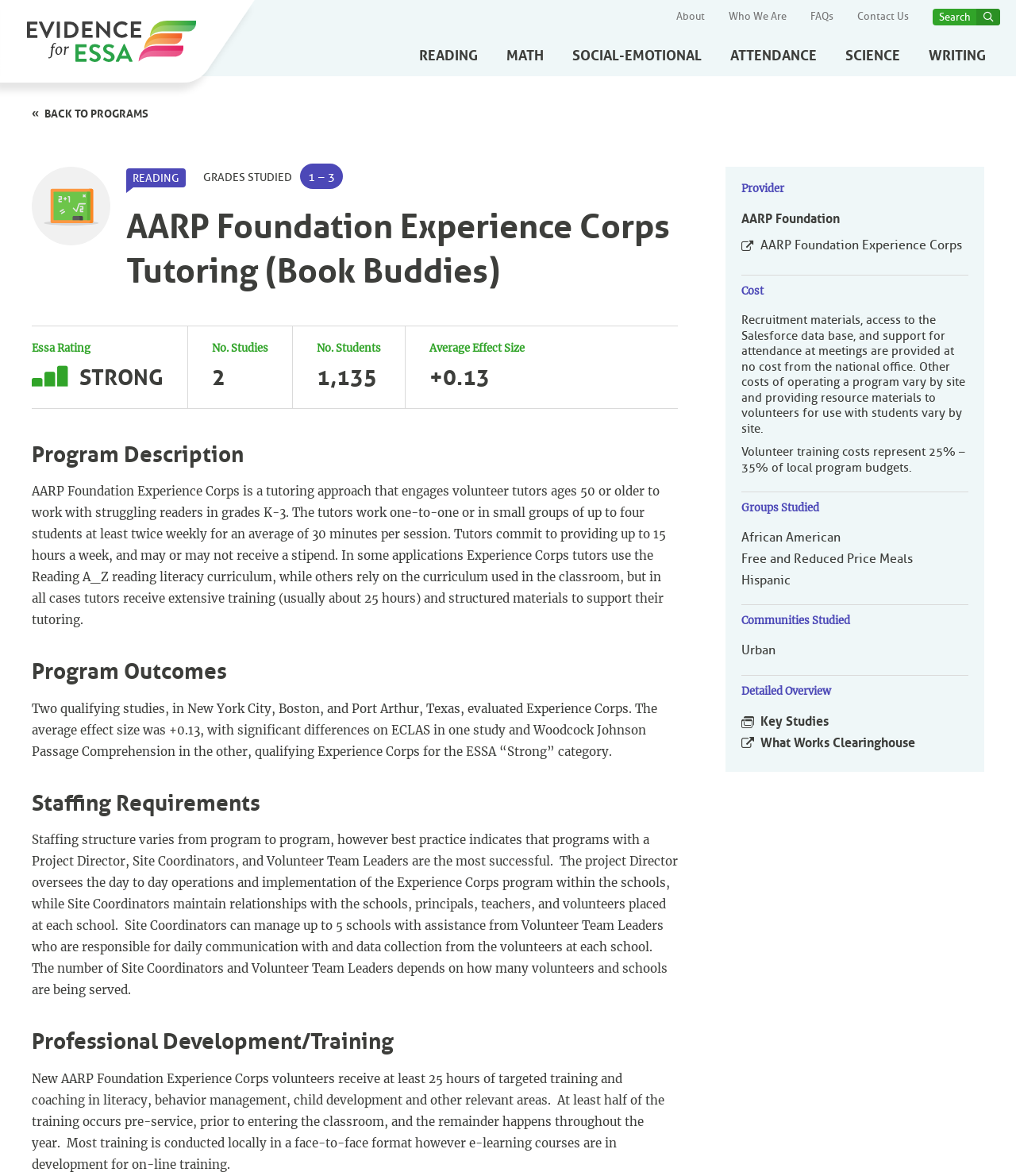What is the purpose of the Site Coordinators?
Using the image, elaborate on the answer with as much detail as possible.

I found the answer by reading the section on 'Staffing Requirements' which states that Site Coordinators 'maintain relationships with the schools, principals, teachers, and volunteers placed at each school'.